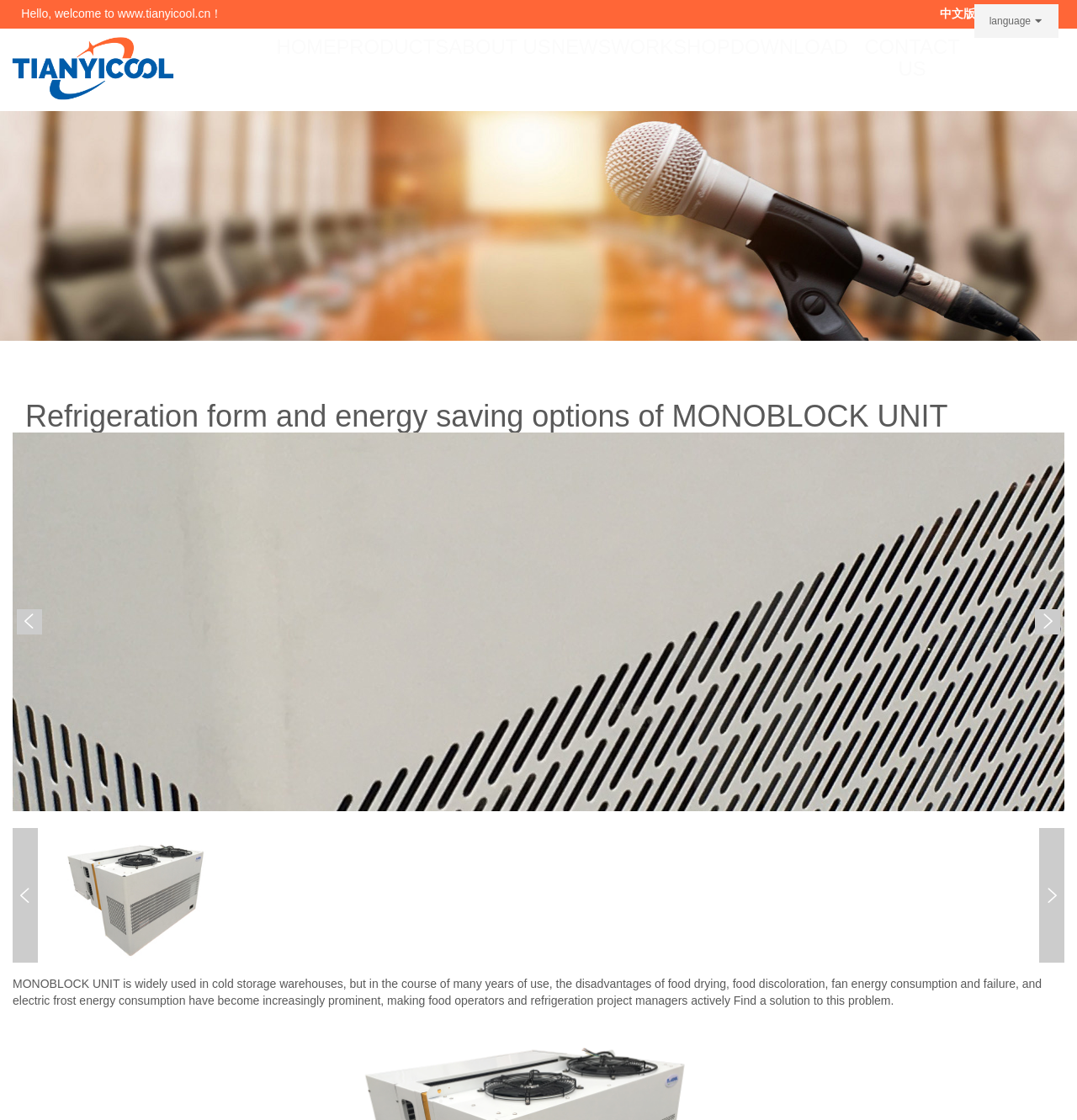Can you find the bounding box coordinates for the element to click on to achieve the instruction: "Click Next slide"?

[0.961, 0.544, 0.984, 0.567]